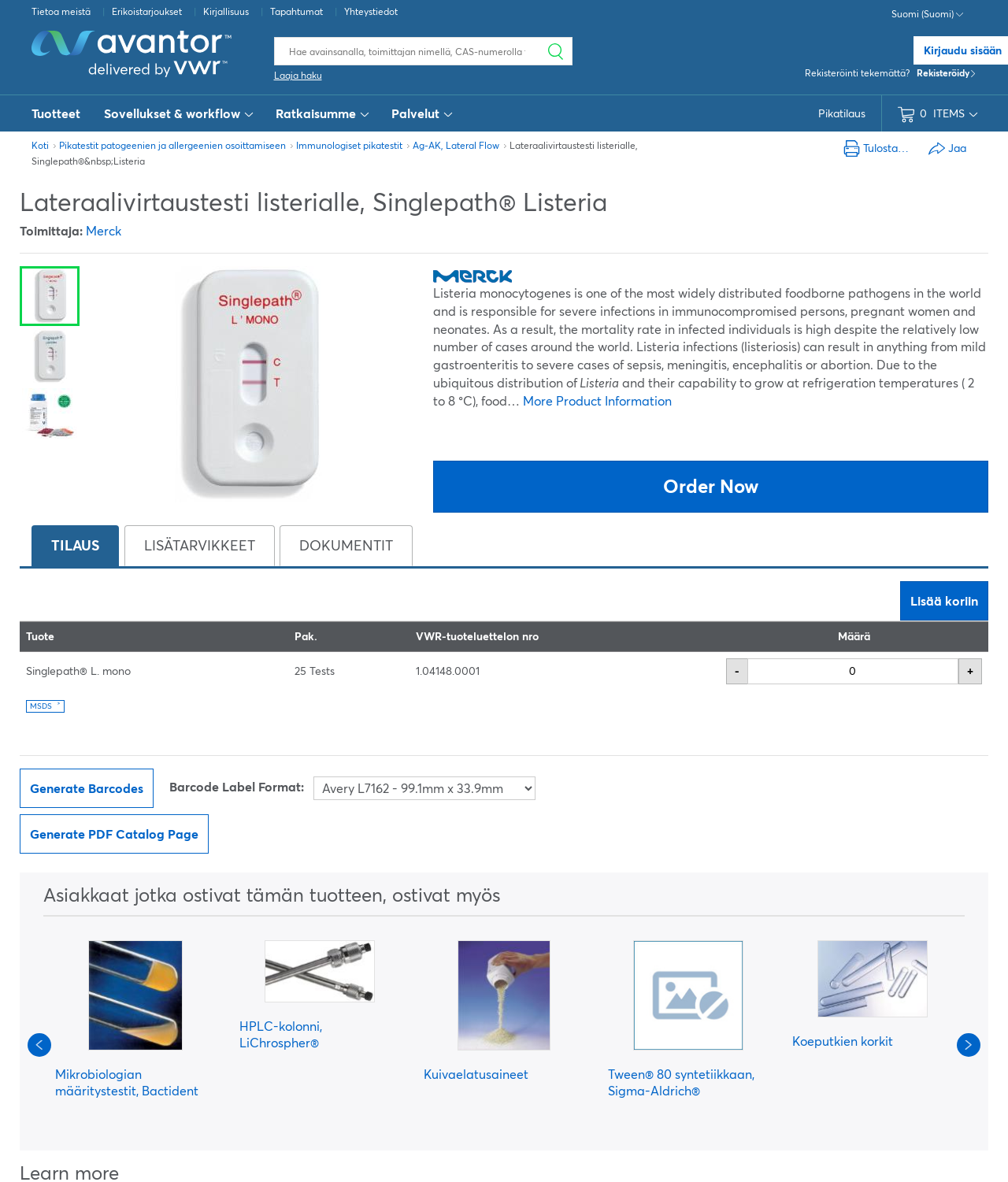Please specify the coordinates of the bounding box for the element that should be clicked to carry out this instruction: "Order the product now". The coordinates must be four float numbers between 0 and 1, formatted as [left, top, right, bottom].

[0.43, 0.39, 0.98, 0.434]